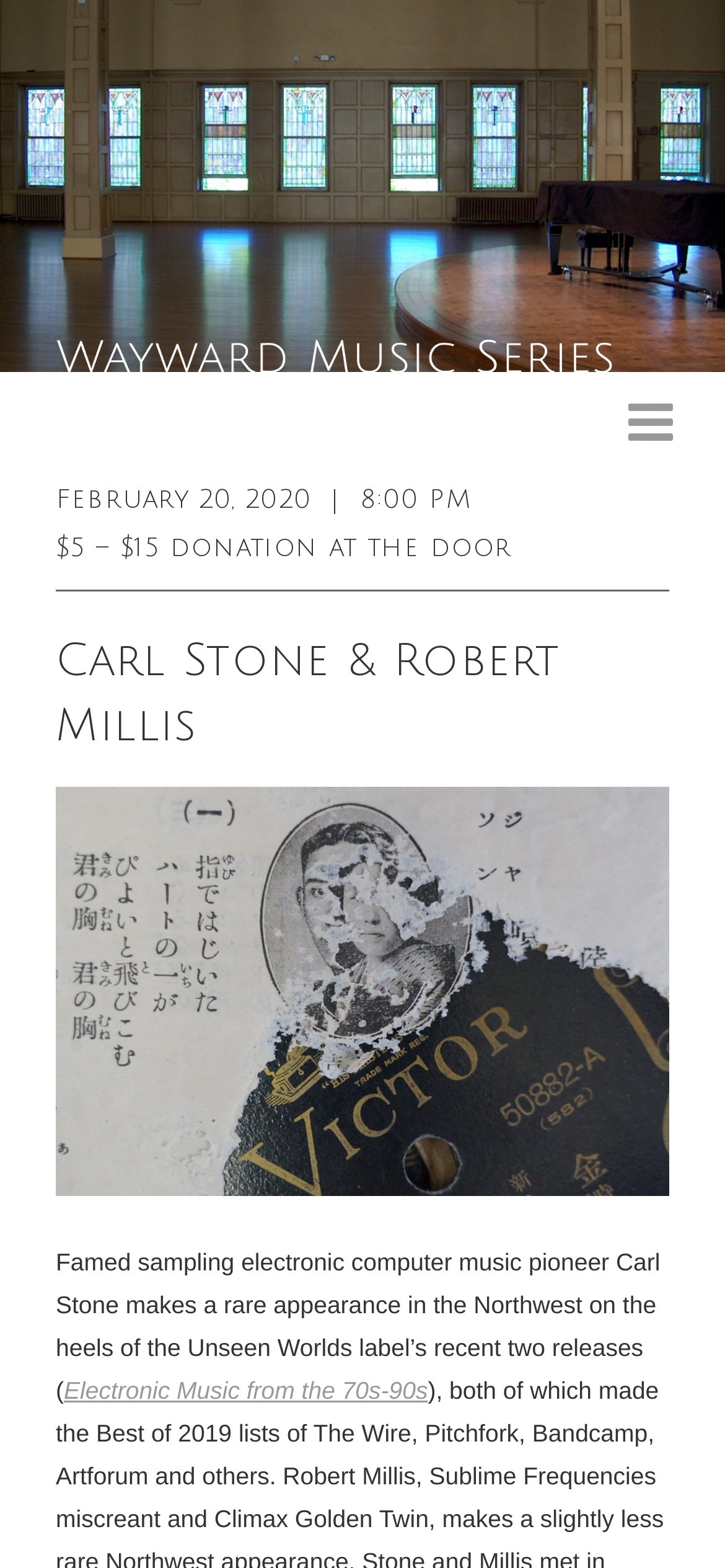What is the time of the event?
Give a single word or phrase as your answer by examining the image.

8:00 PM